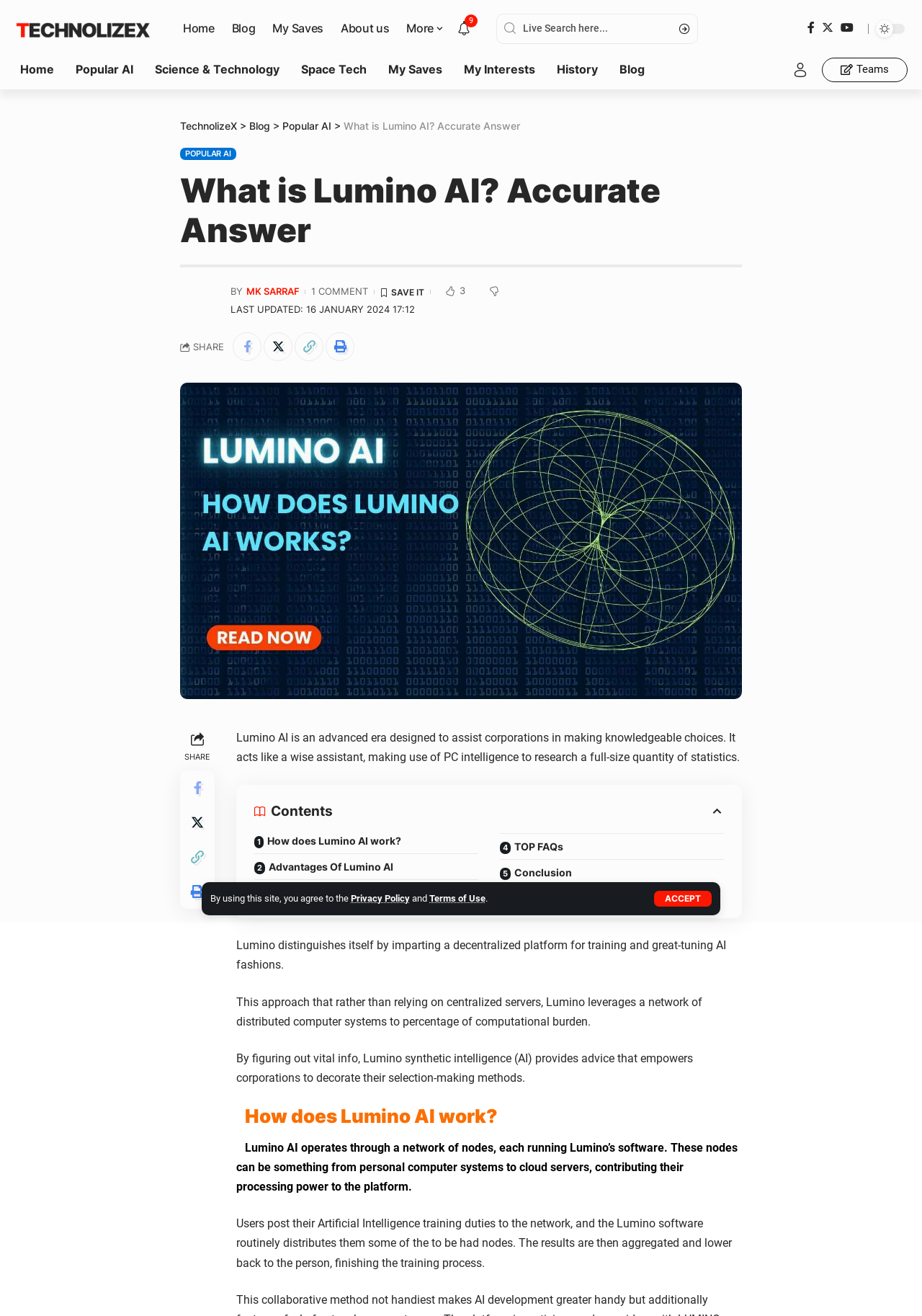Bounding box coordinates should be in the format (top-left x, top-left y, bottom-right x, bottom-right y) and all values should be floating point numbers between 0 and 1. Determine the bounding box coordinate for the UI element described as: Mail Order Brides Sites

None